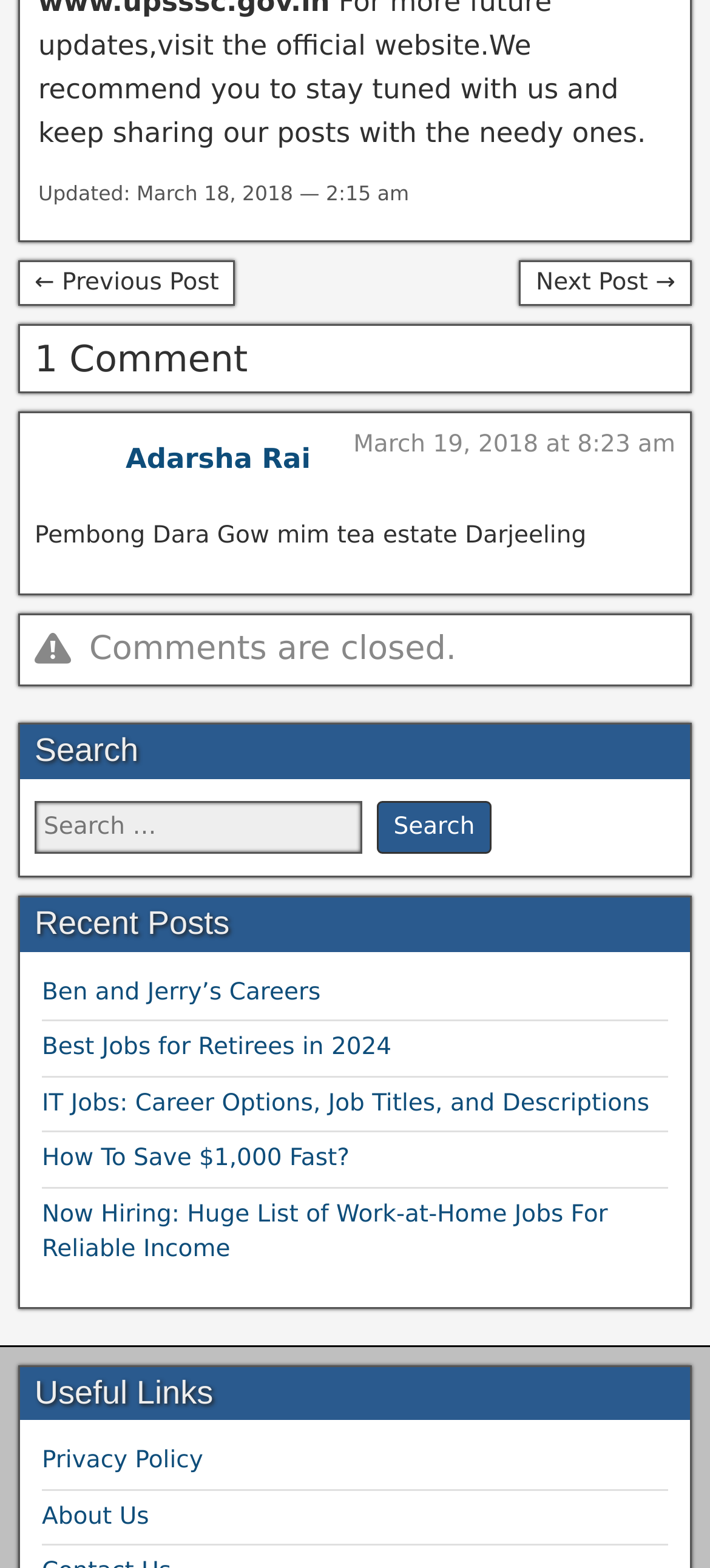Identify the bounding box coordinates for the region of the element that should be clicked to carry out the instruction: "Go to previous post". The bounding box coordinates should be four float numbers between 0 and 1, i.e., [left, top, right, bottom].

[0.026, 0.166, 0.332, 0.195]